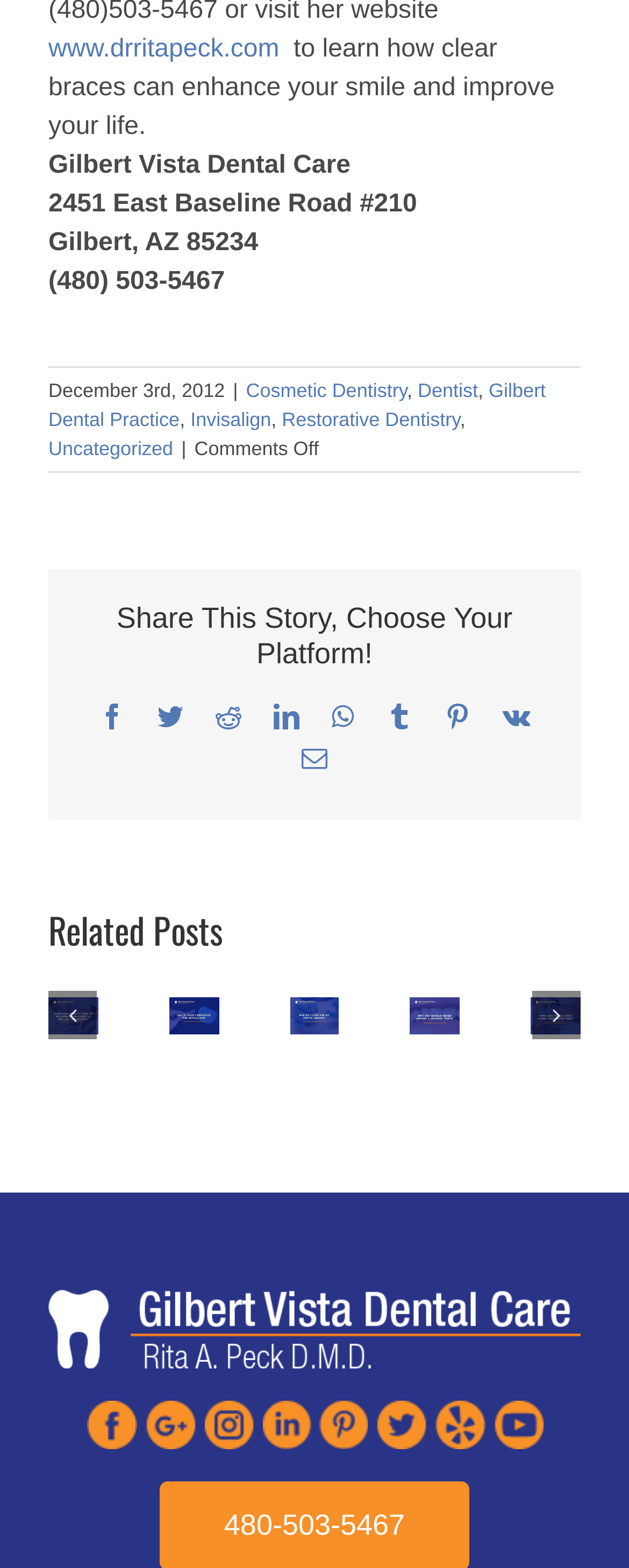Identify the bounding box coordinates of the part that should be clicked to carry out this instruction: "View the 'How Long Does It Take To Recover From a Dental Implant Procedure?' post".

[0.077, 0.636, 0.156, 0.66]